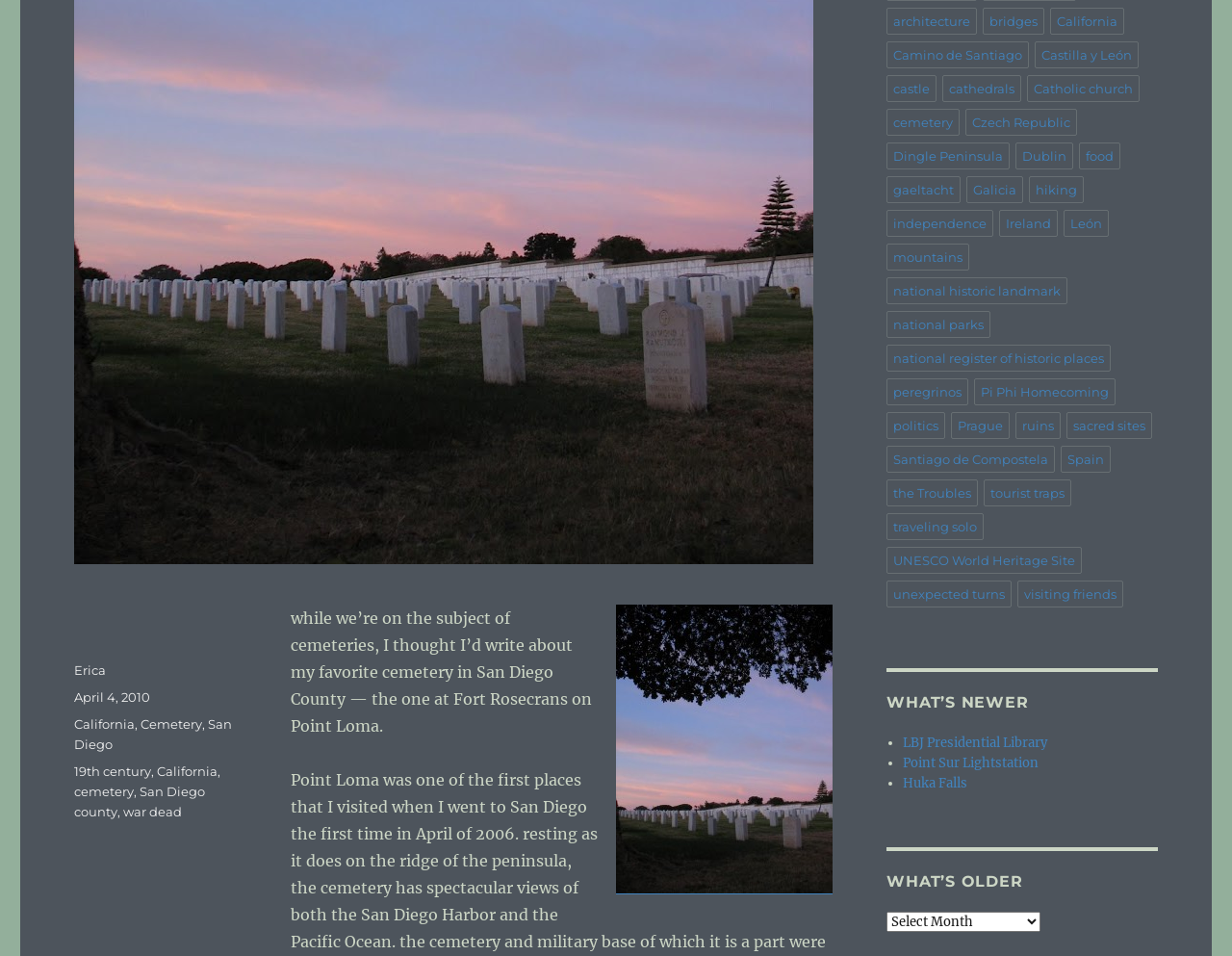Use a single word or phrase to answer the question:
What is the topic of the blog post?

Fort Rosecrans cemetery